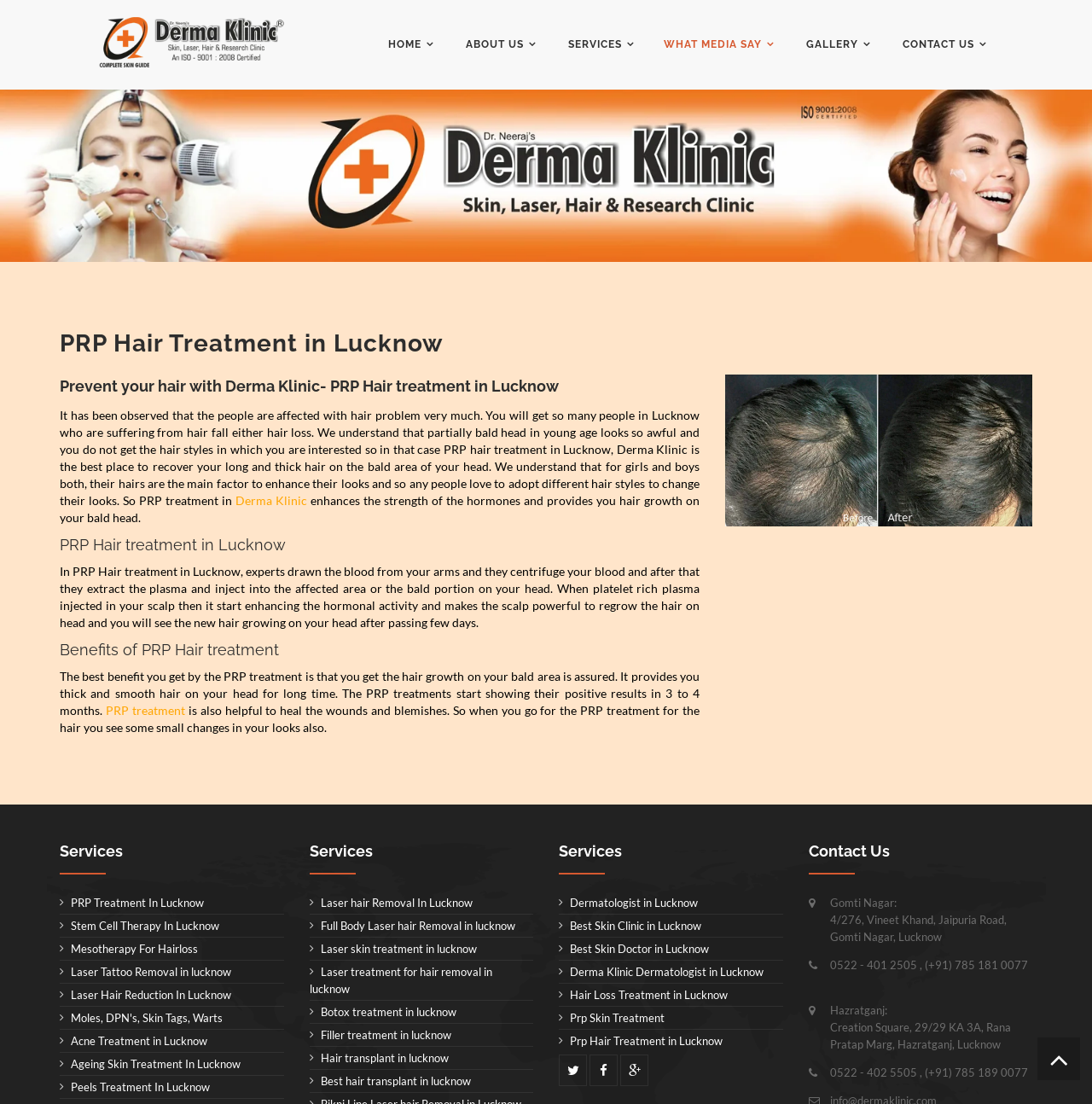Indicate the bounding box coordinates of the element that must be clicked to execute the instruction: "Click on the 'CONTACT US' link". The coordinates should be given as four float numbers between 0 and 1, i.e., [left, top, right, bottom].

[0.827, 0.0, 0.904, 0.081]